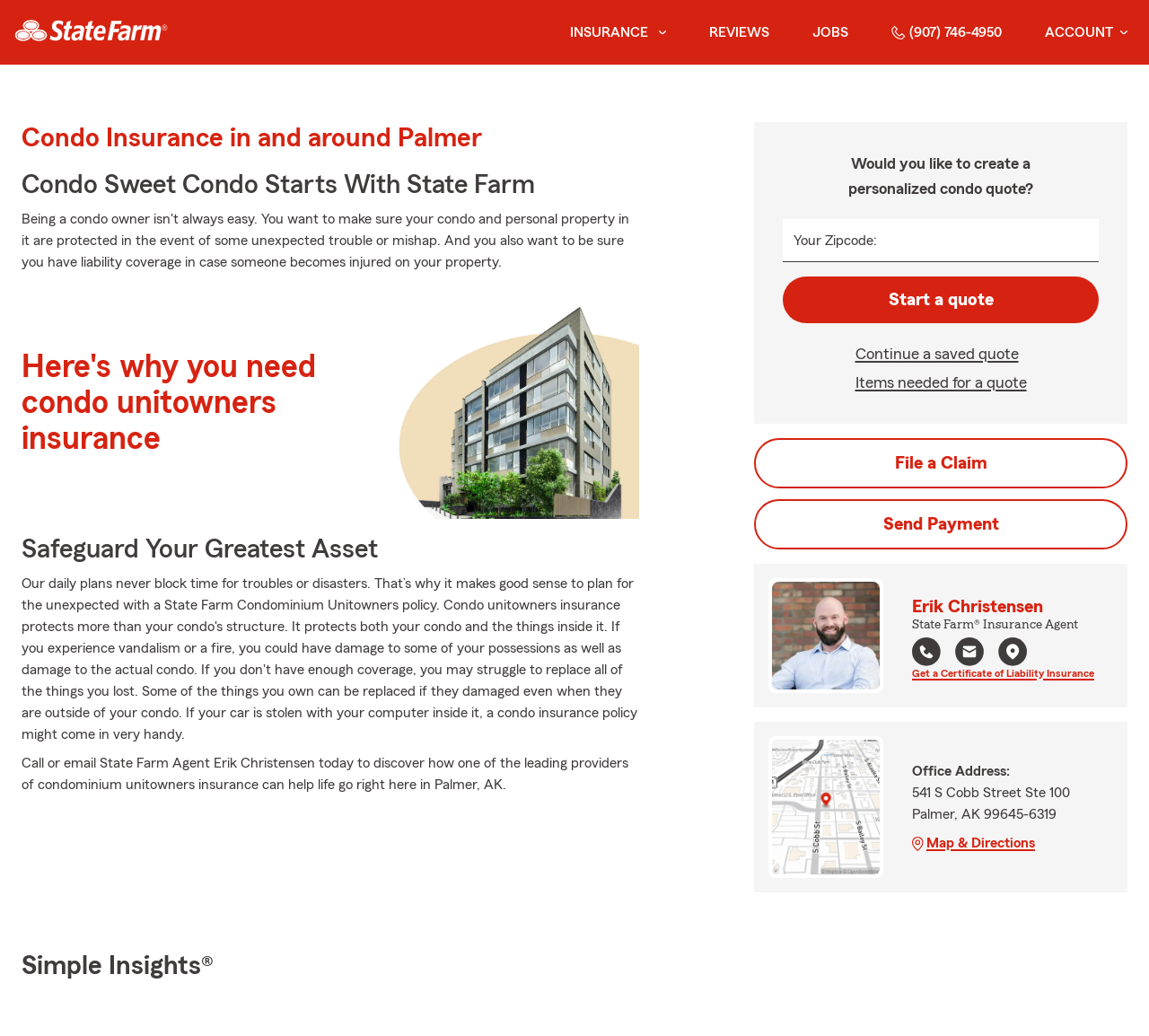Please provide a comprehensive answer to the question below using the information from the image: What is the phone number to call for insurance quotes?

I found the phone number by looking at the navigation menu where it says 'Main menu' and then finding the link that says '(907) 746-4950'.